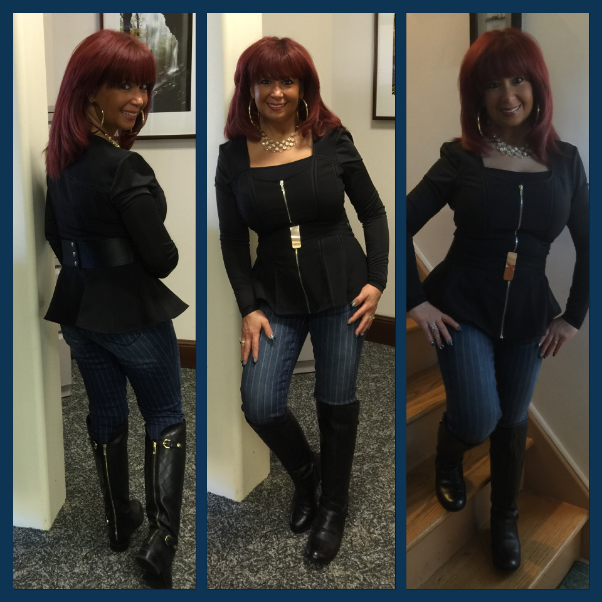What type of shoes is the woman wearing?
Using the visual information, answer the question in a single word or phrase.

riding boots